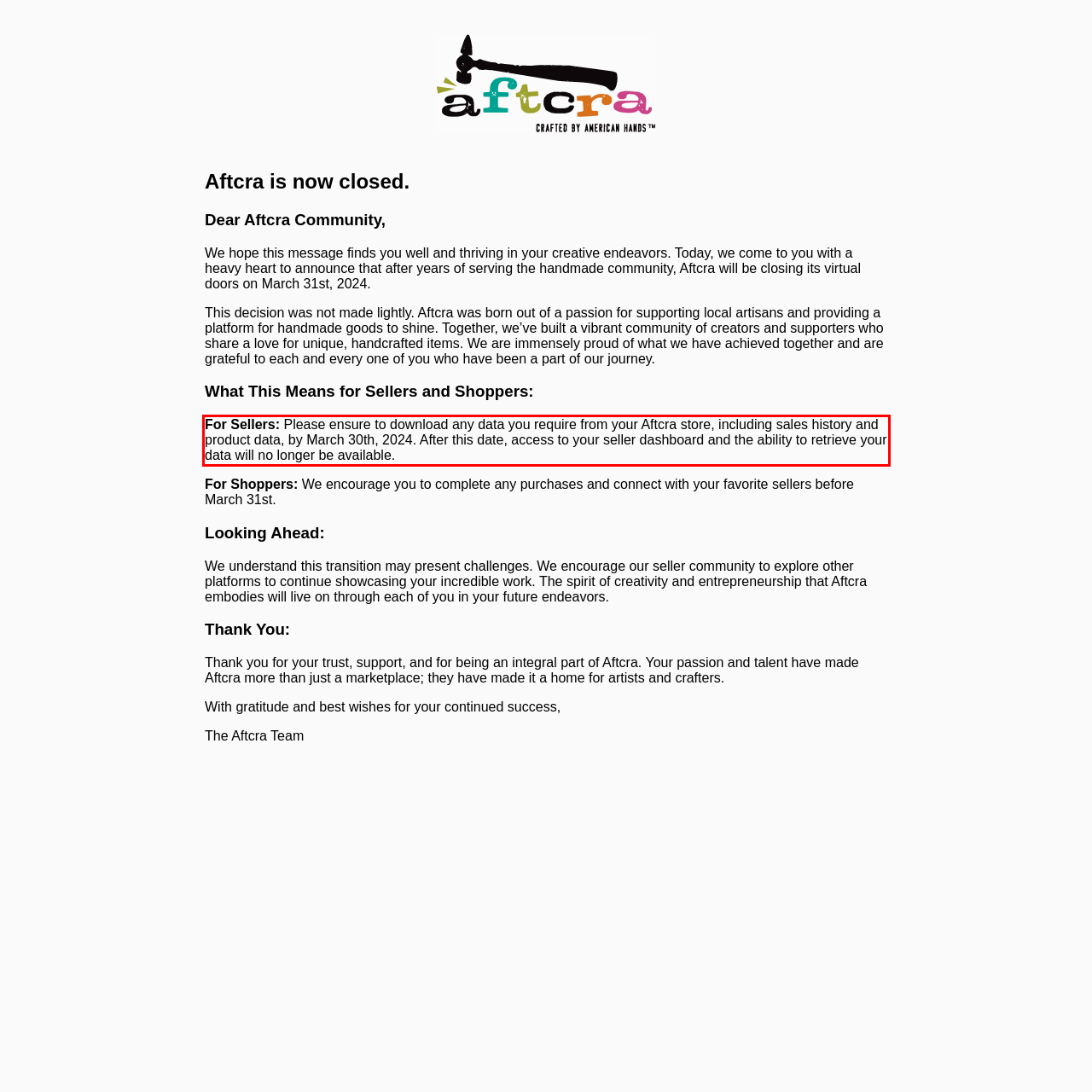Given a screenshot of a webpage with a red bounding box, please identify and retrieve the text inside the red rectangle.

For Sellers: Please ensure to download any data you require from your Aftcra store, including sales history and product data, by March 30th, 2024. After this date, access to your seller dashboard and the ability to retrieve your data will no longer be available.